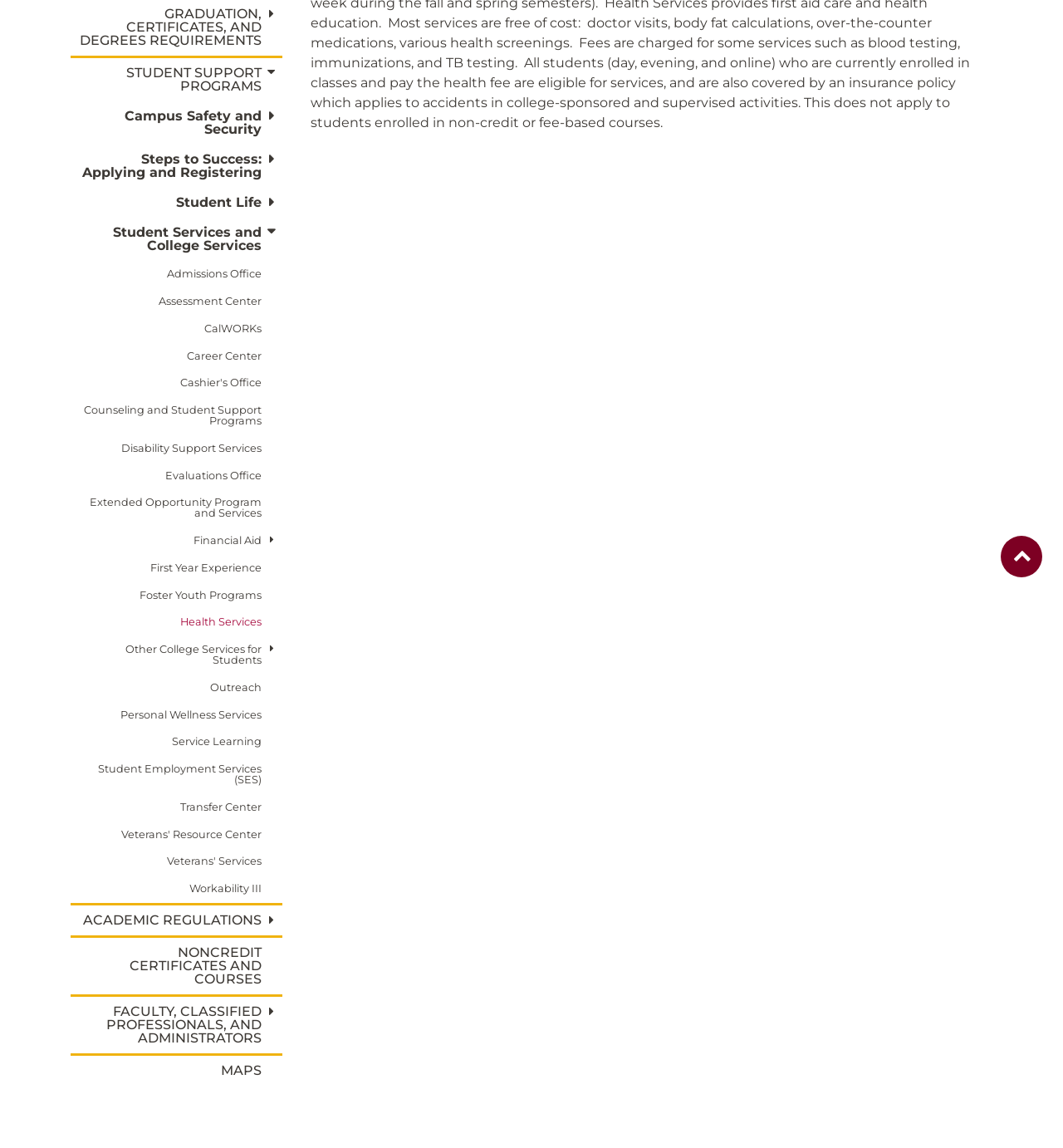Provide the bounding box coordinates of the HTML element described as: "Back to top". The bounding box coordinates should be four float numbers between 0 and 1, i.e., [left, top, right, bottom].

[0.941, 0.467, 0.98, 0.503]